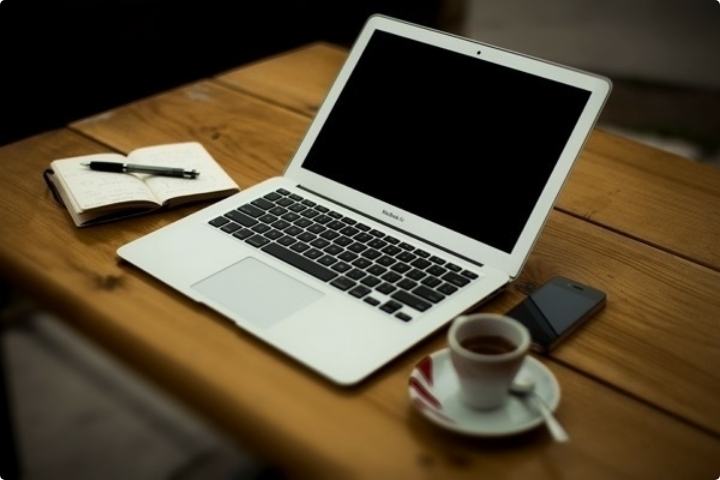Detail all significant aspects of the image you see.

The image depicts a stylish workspace featuring a sleek MacBook Air placed on a rustic wooden table. The laptop's screen is black, hinting at a moment of pause or contemplation. Next to it lies an open notebook with a pen resting atop, suggesting a blend of digital and analog note-taking. A small cup of espresso, served on a saucer with a decorative edge, complements the setting, indicating a cozy yet focused atmosphere. Also present is a smartphone, strategically placed nearby, signifying the interconnectedness of technology in modern productivity. This arrangement embodies a calm and inviting environment, perfect for writing and reflection, as highlighted in the accompanying text discussing the challenges of maintaining focus while generating ideas.